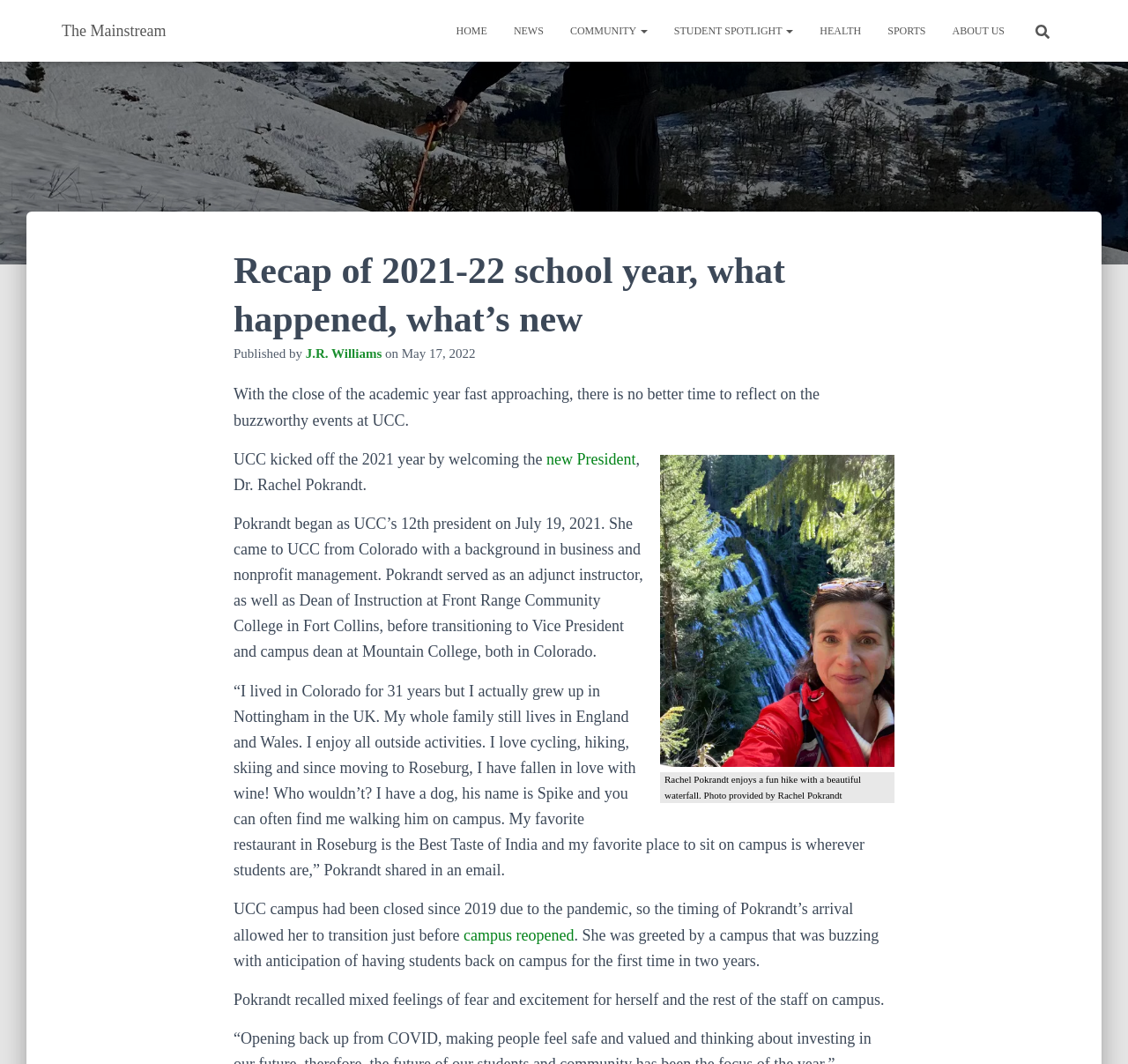Predict the bounding box coordinates of the area that should be clicked to accomplish the following instruction: "Read about the new President". The bounding box coordinates should consist of four float numbers between 0 and 1, i.e., [left, top, right, bottom].

[0.484, 0.423, 0.564, 0.44]